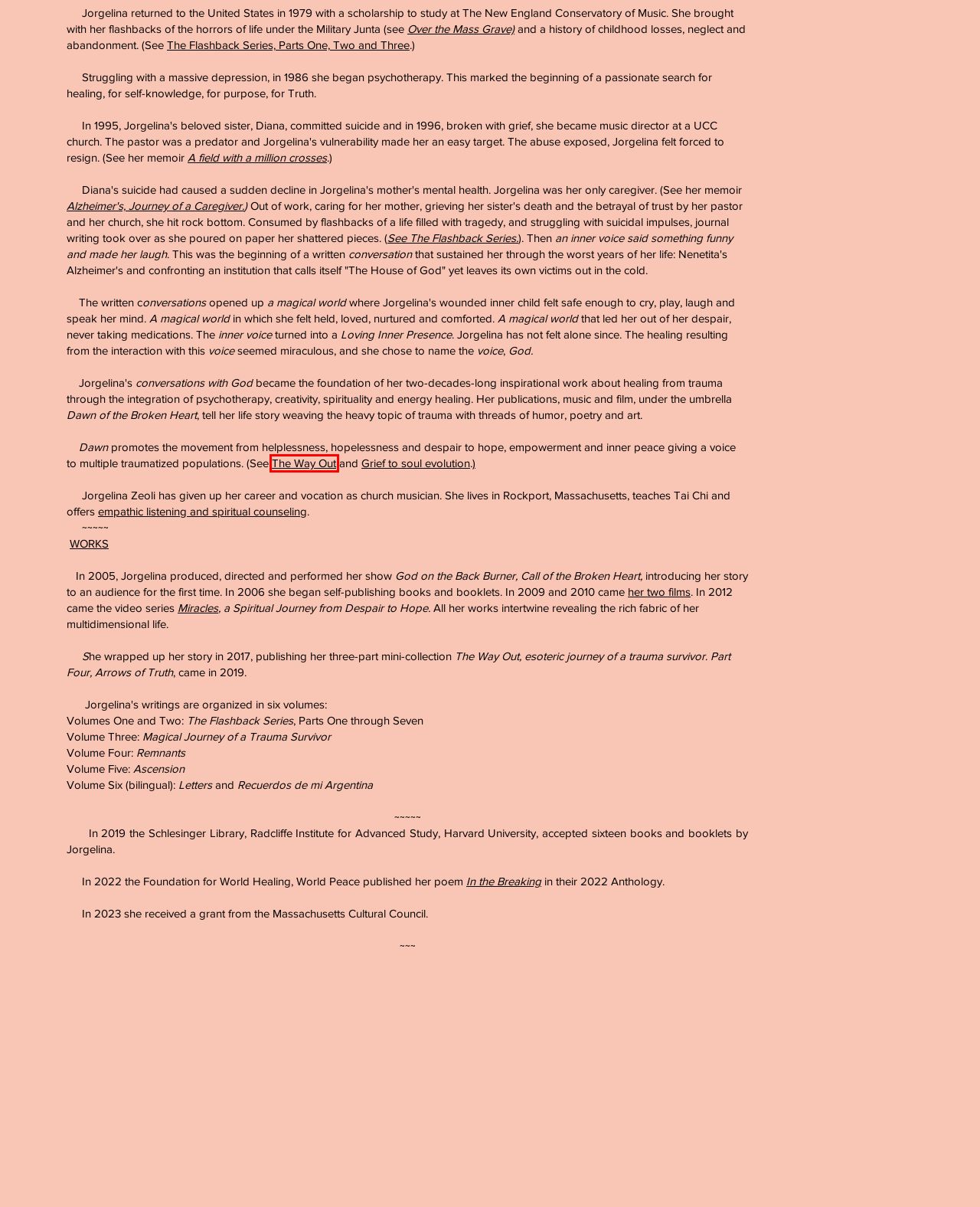Examine the screenshot of a webpage with a red rectangle bounding box. Select the most accurate webpage description that matches the new webpage after clicking the element within the bounding box. Here are the candidates:
A. Alzheimer's Collection | Magical Journey
B. Flashback Series | Magical Journey
C. Film | Magical Journey
D. Grief to Soul Evolution | Magical Journey
E. Complete Works | Magical Journey
F. Social Justice | Magical Journey
G. Clients Comments, empathic listening | Magical Journey
H. The Way Out Collection | Magical Journey

H